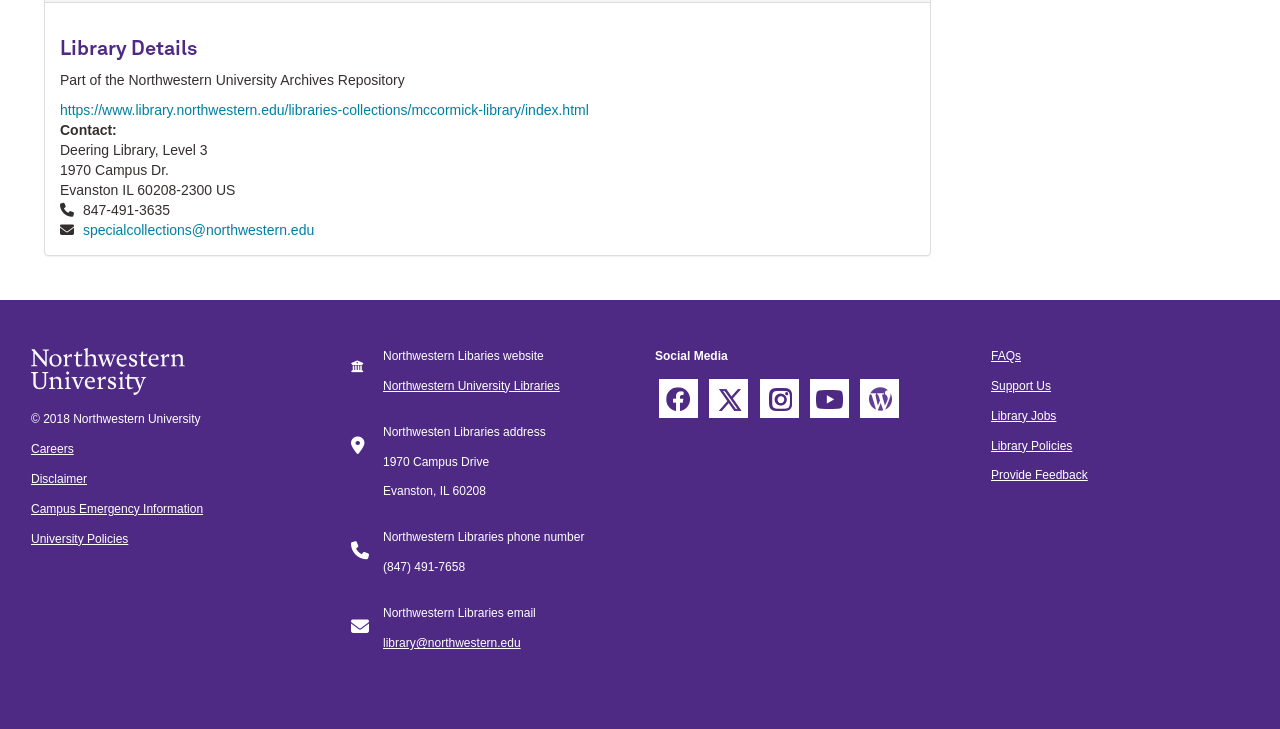Please find the bounding box coordinates (top-left x, top-left y, bottom-right x, bottom-right y) in the screenshot for the UI element described as follows: Politics in the Netherlands

None